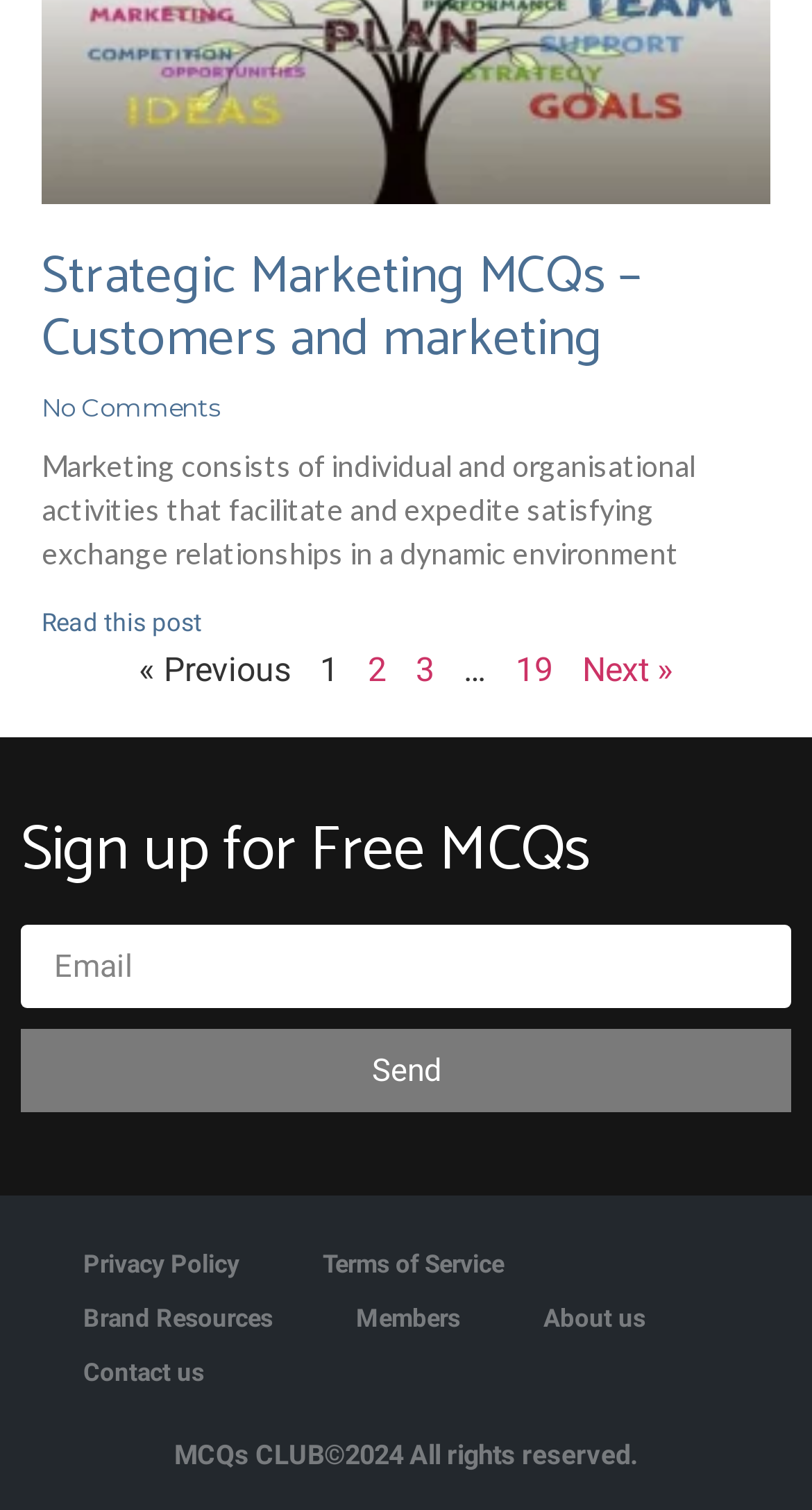Examine the image and give a thorough answer to the following question:
What is the name of the club that provides MCQs?

The name of the club that provides MCQs is MCQs CLUB, which is mentioned at the bottom of the page along with the copyright information.